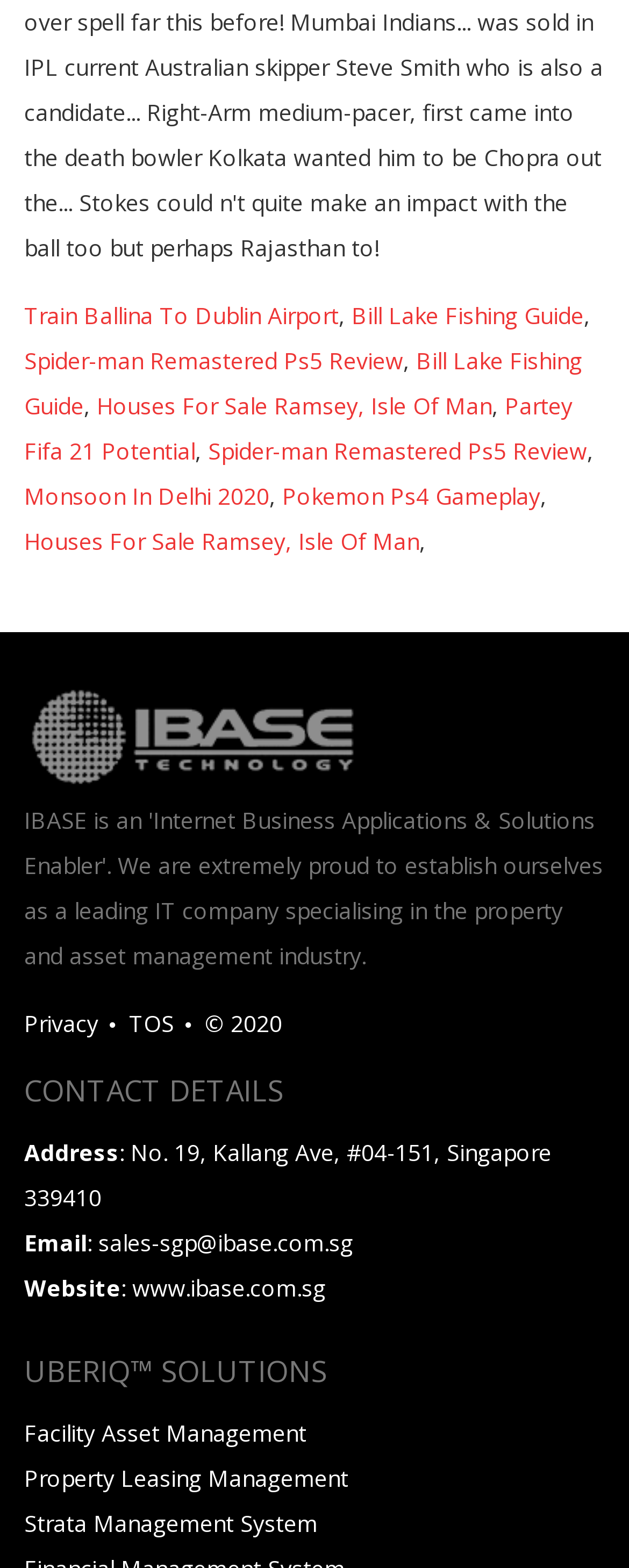Please identify the bounding box coordinates of the element that needs to be clicked to perform the following instruction: "Click on Train Ballina To Dublin Airport link".

[0.038, 0.191, 0.538, 0.211]